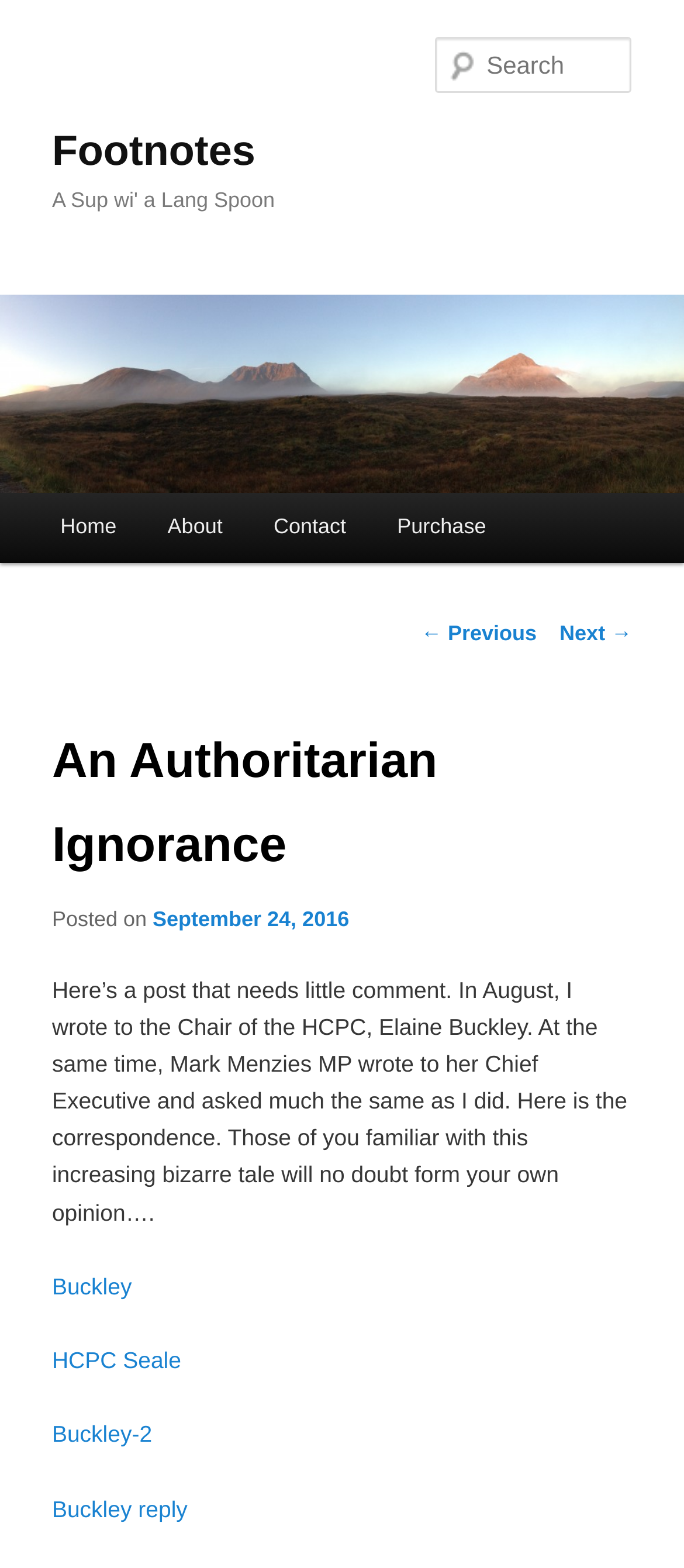Please give a succinct answer using a single word or phrase:
What is the title of the post?

An Authoritarian Ignorance